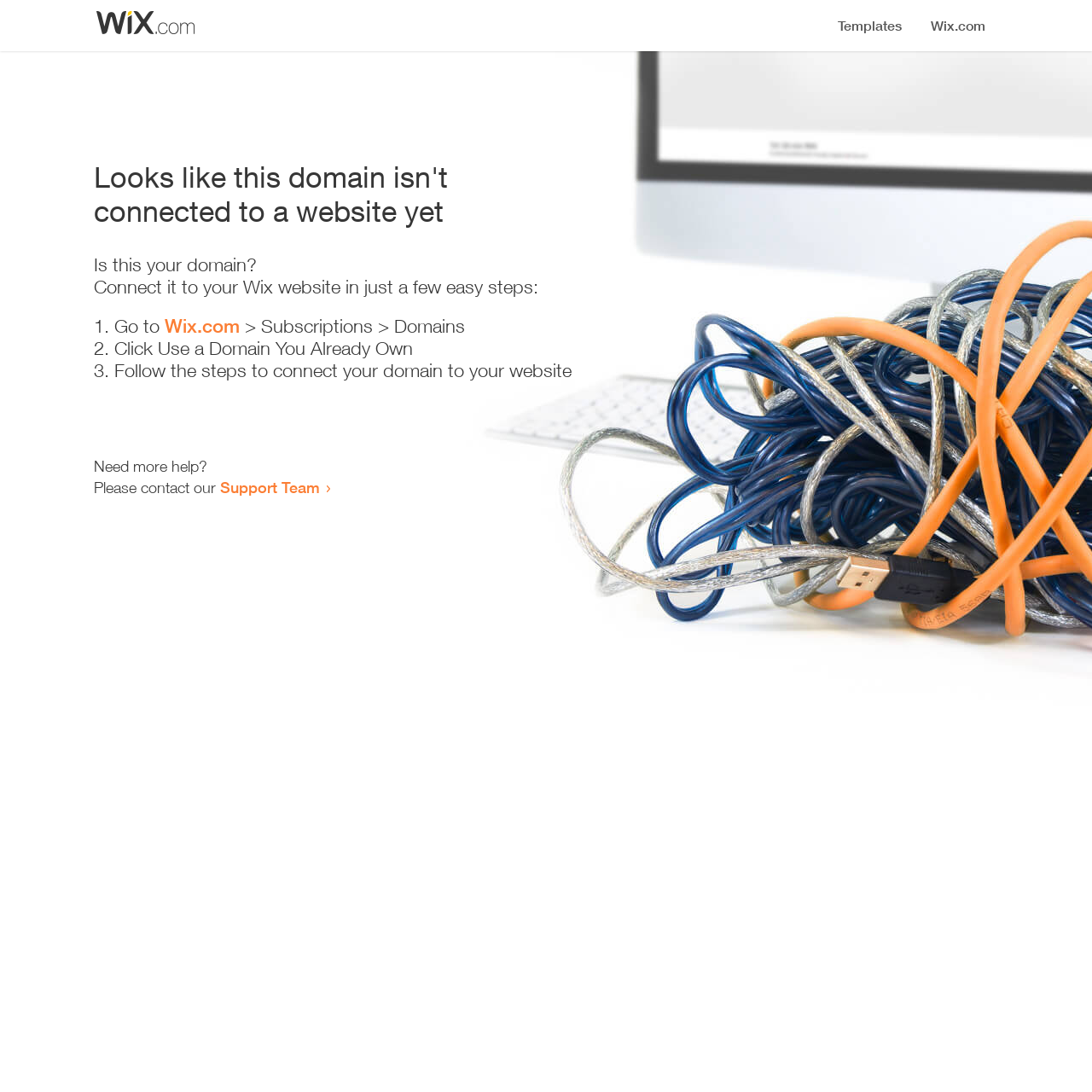What is the principal heading displayed on the webpage?

Looks like this domain isn't
connected to a website yet